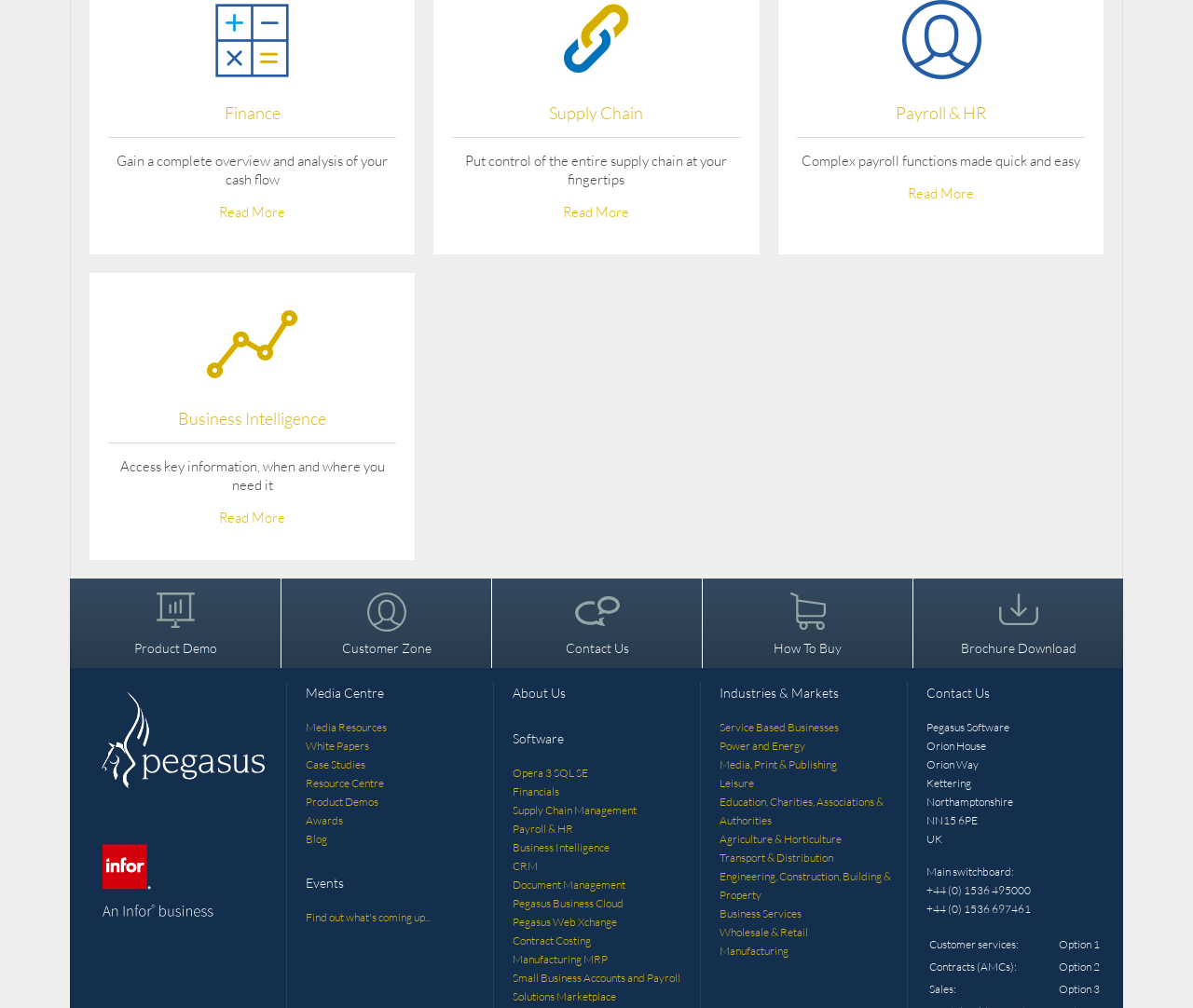Give a one-word or short-phrase answer to the following question: 
What is the main topic of the 'Finance' section?

Cash flow